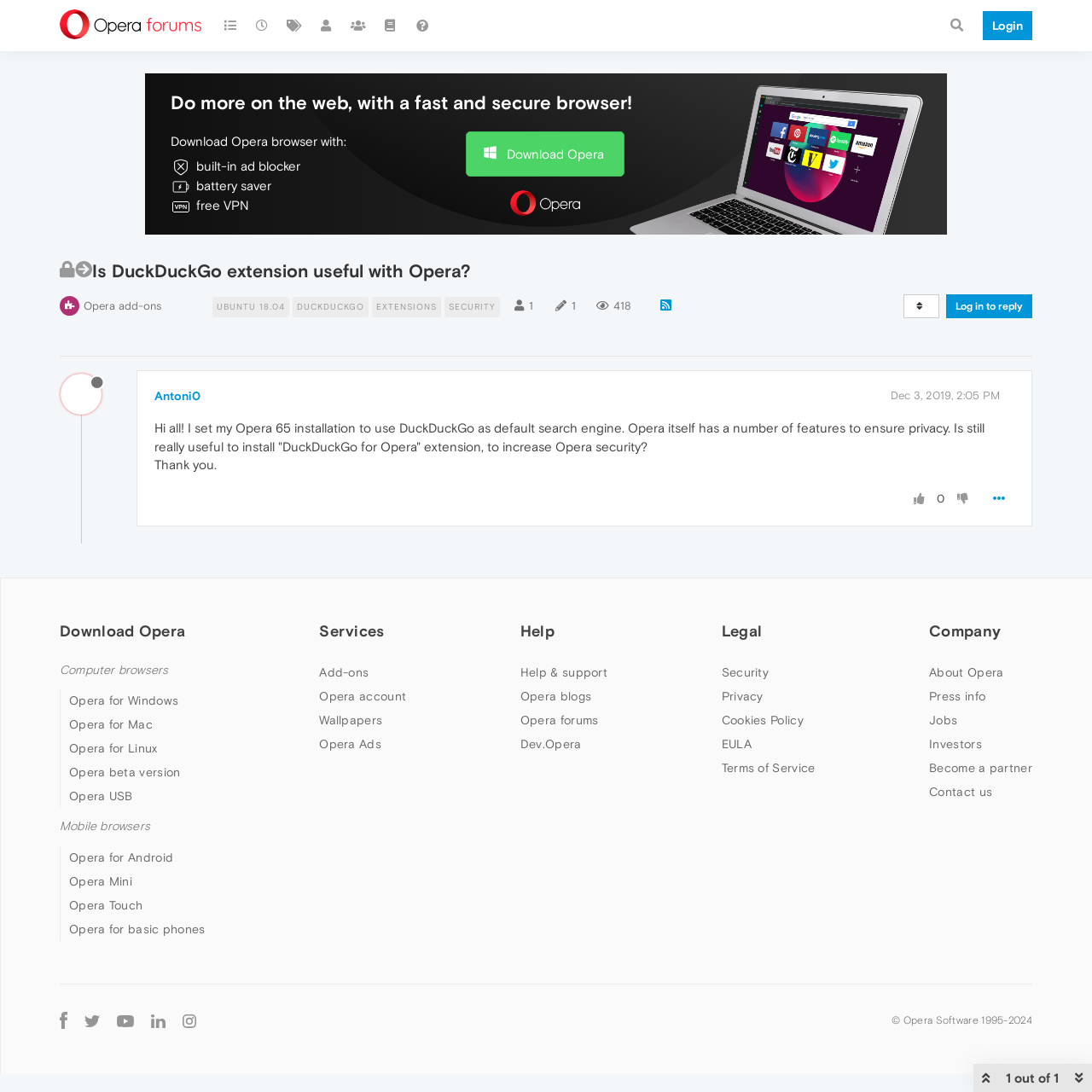Locate the bounding box of the UI element based on this description: "Opera account". Provide four float numbers between 0 and 1 as [left, top, right, bottom].

[0.292, 0.631, 0.372, 0.644]